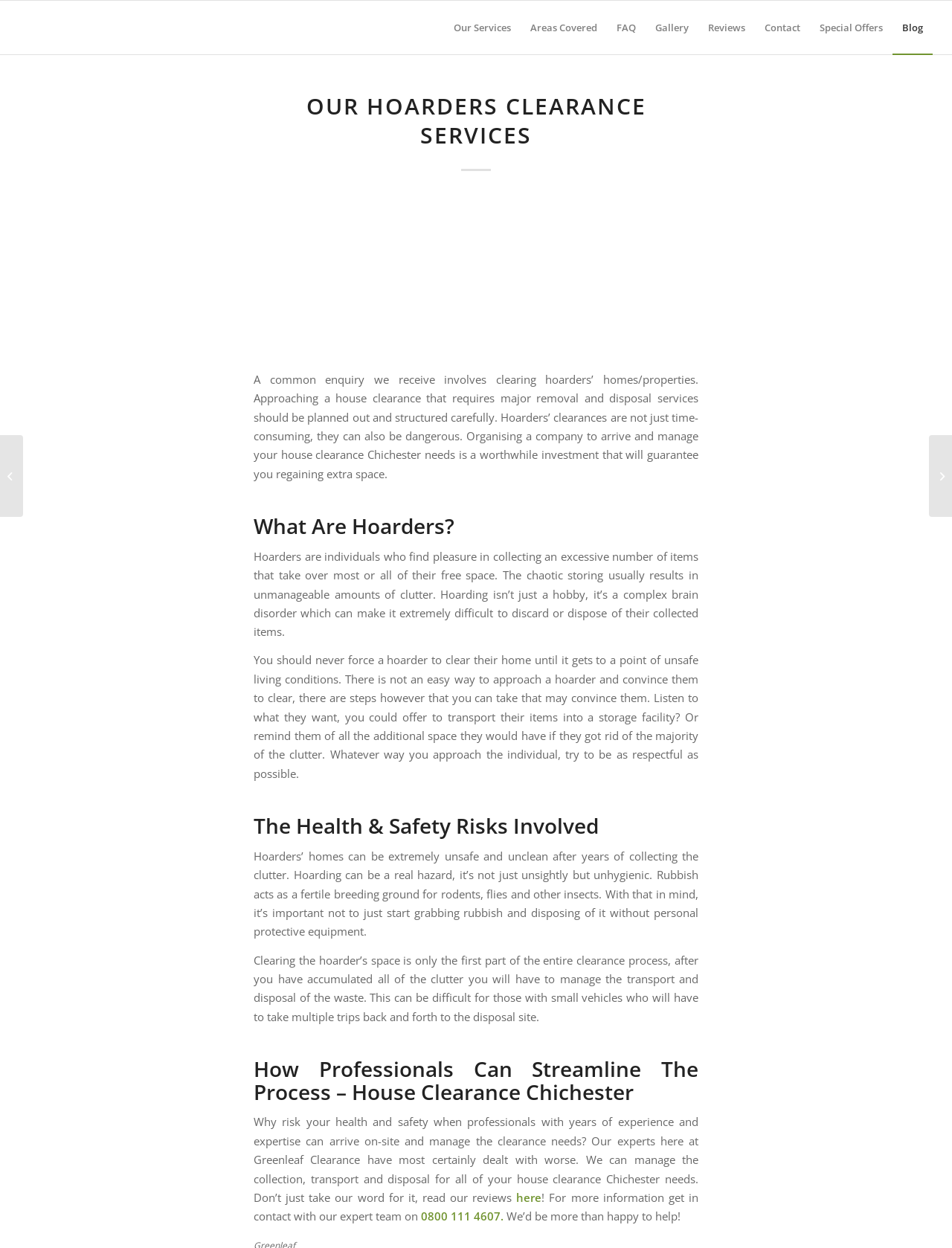Identify the bounding box of the UI element that matches this description: "title="House Clearance Chichester"".

[0.266, 0.159, 0.734, 0.283]